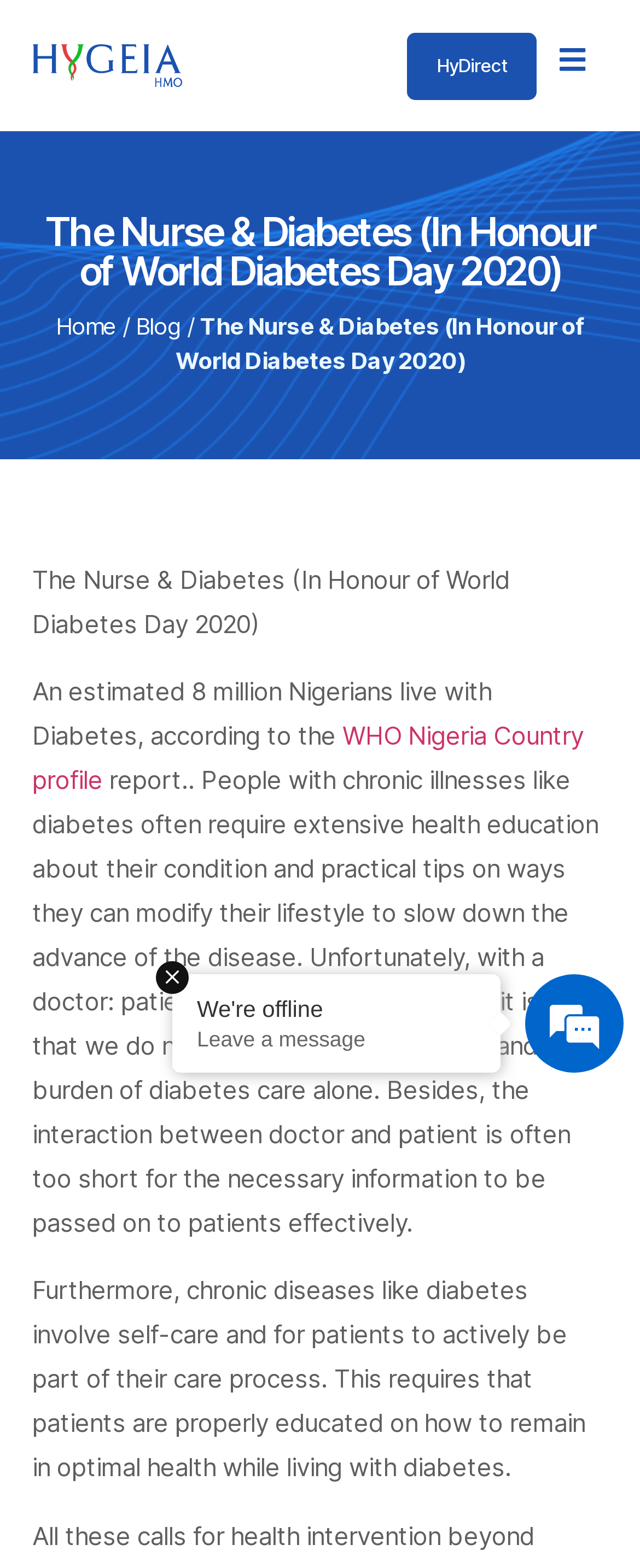Use one word or a short phrase to answer the question provided: 
How many links are in the top navigation bar?

3